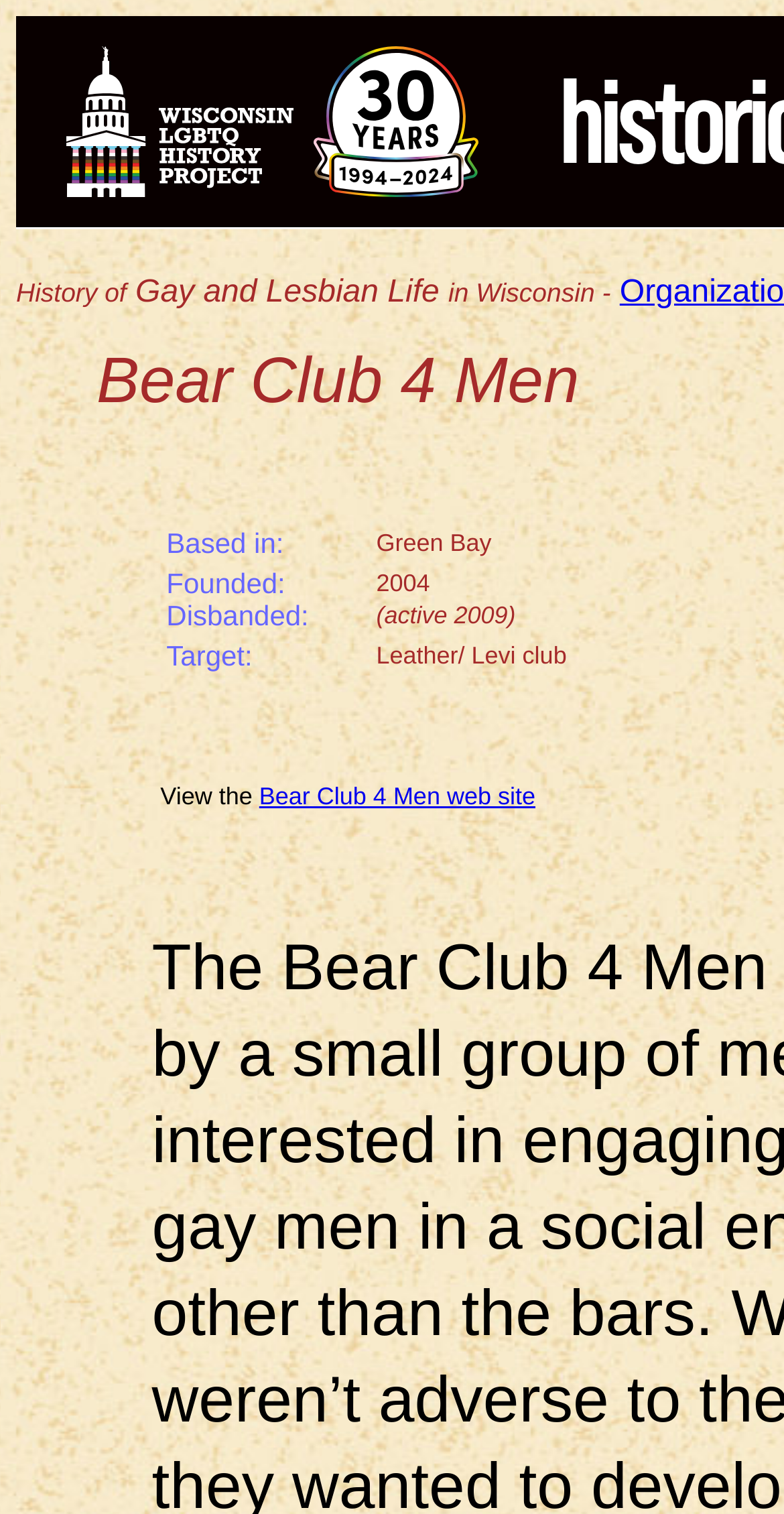Determine the bounding box for the described HTML element: "alt="Wisconsin LGBTQ History Project"". Ensure the coordinates are four float numbers between 0 and 1 in the format [left, top, right, bottom].

[0.085, 0.113, 0.636, 0.135]